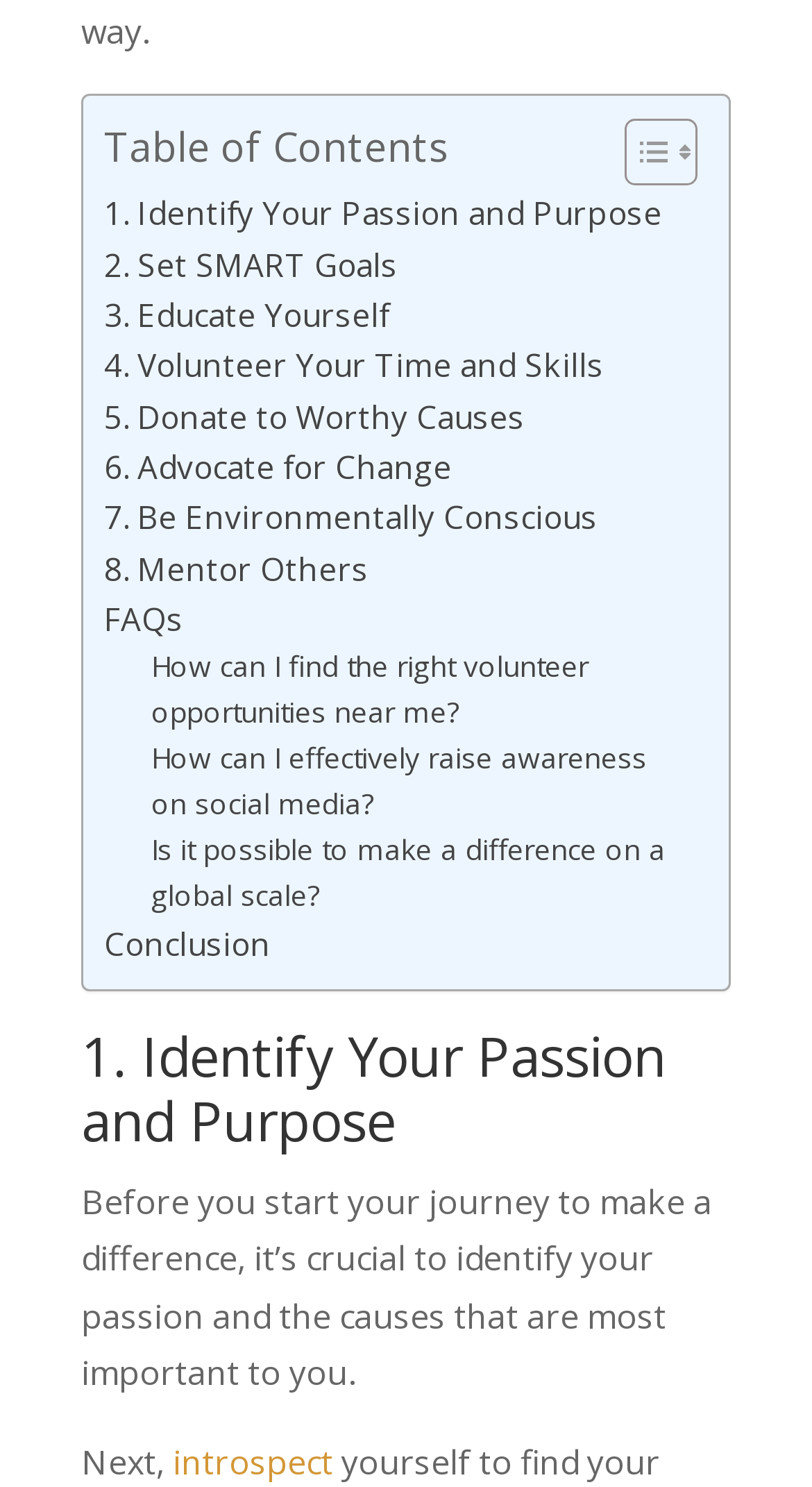Use a single word or phrase to answer the question:
What action is suggested after identifying one's passion and purpose?

introspect